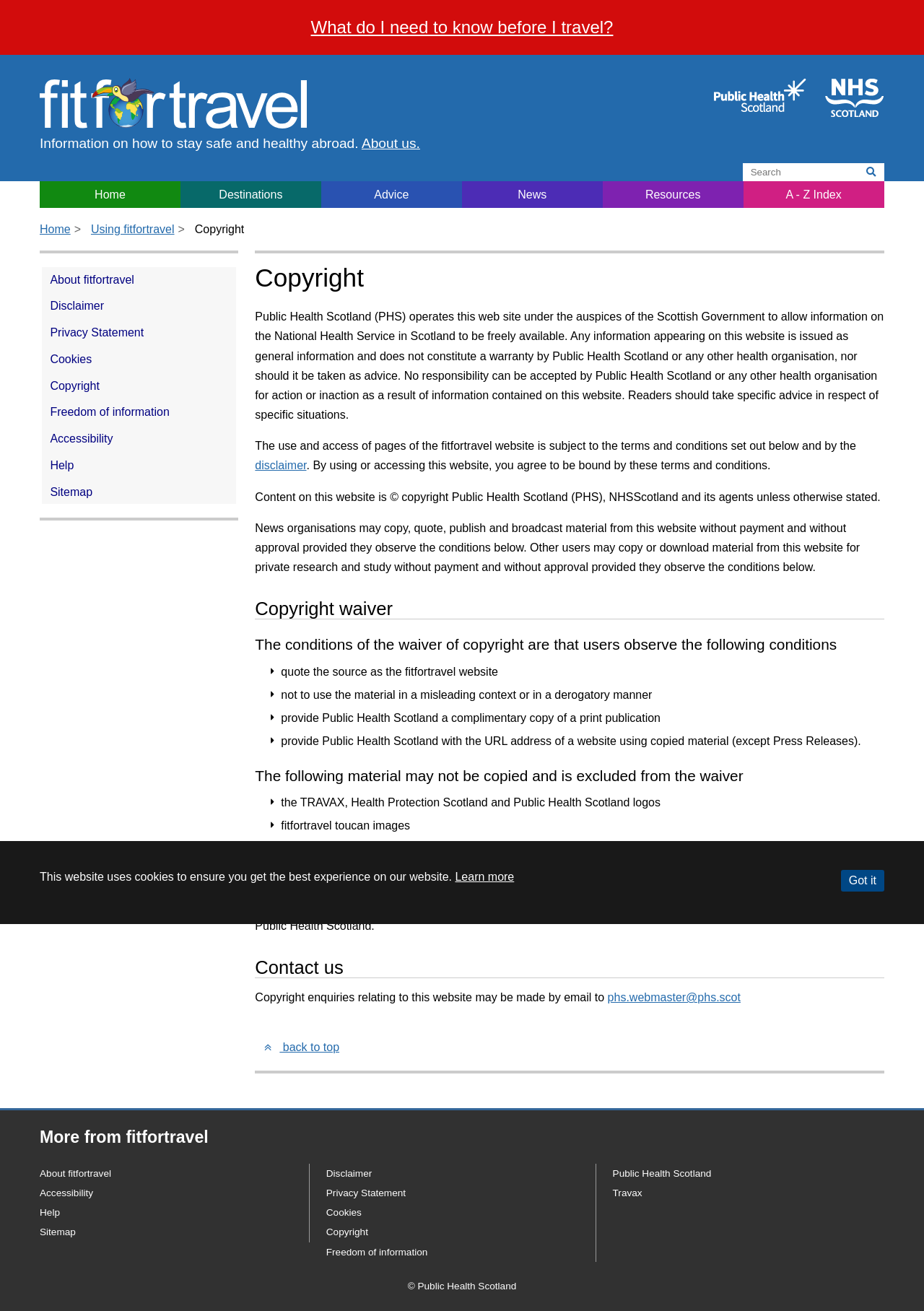Given the element description "Web Designing" in the screenshot, predict the bounding box coordinates of that UI element.

None